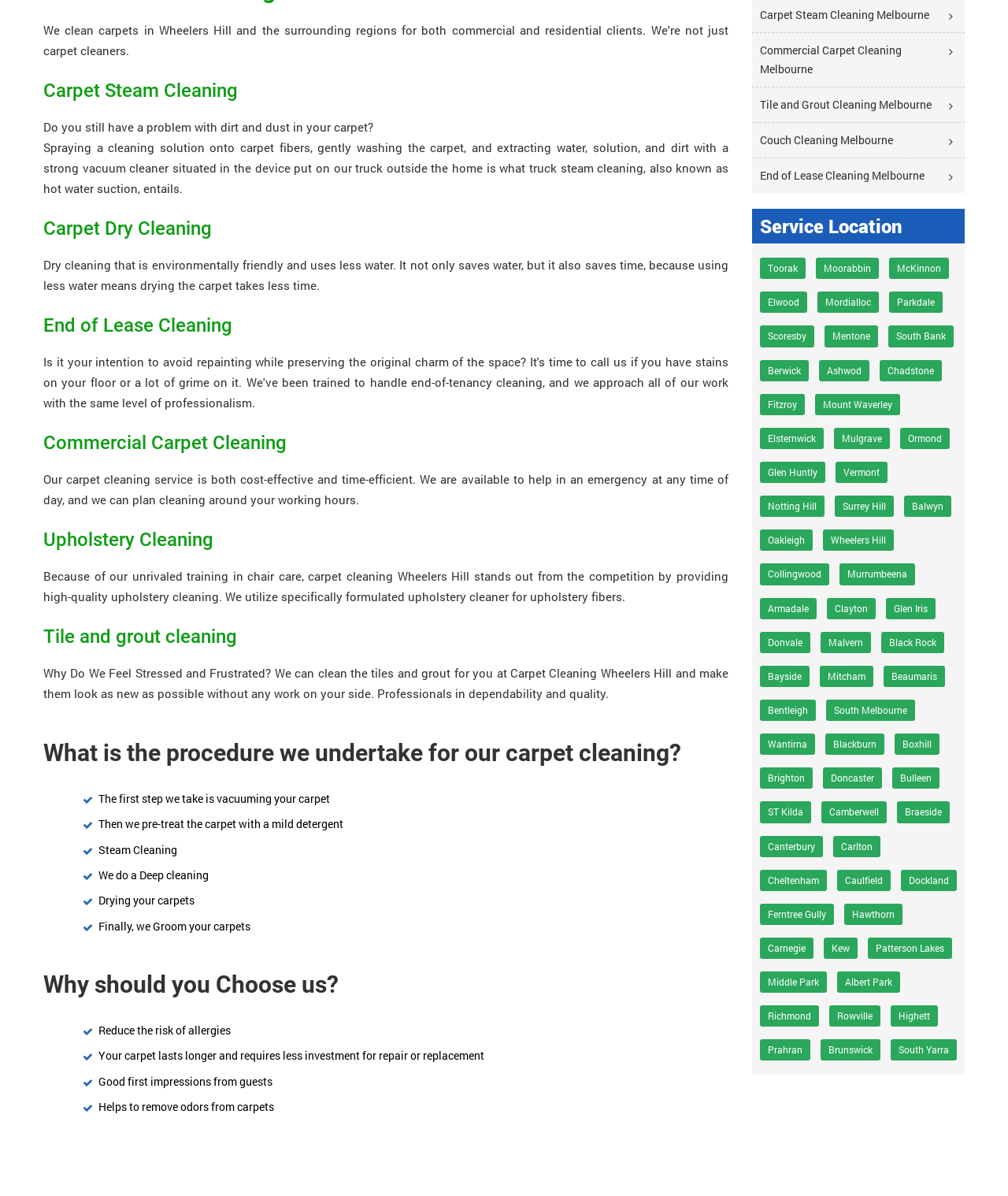Can you pinpoint the bounding box coordinates for the clickable element required for this instruction: "Click on the FrontendMasters link"? The coordinates should be four float numbers between 0 and 1, i.e., [left, top, right, bottom].

None